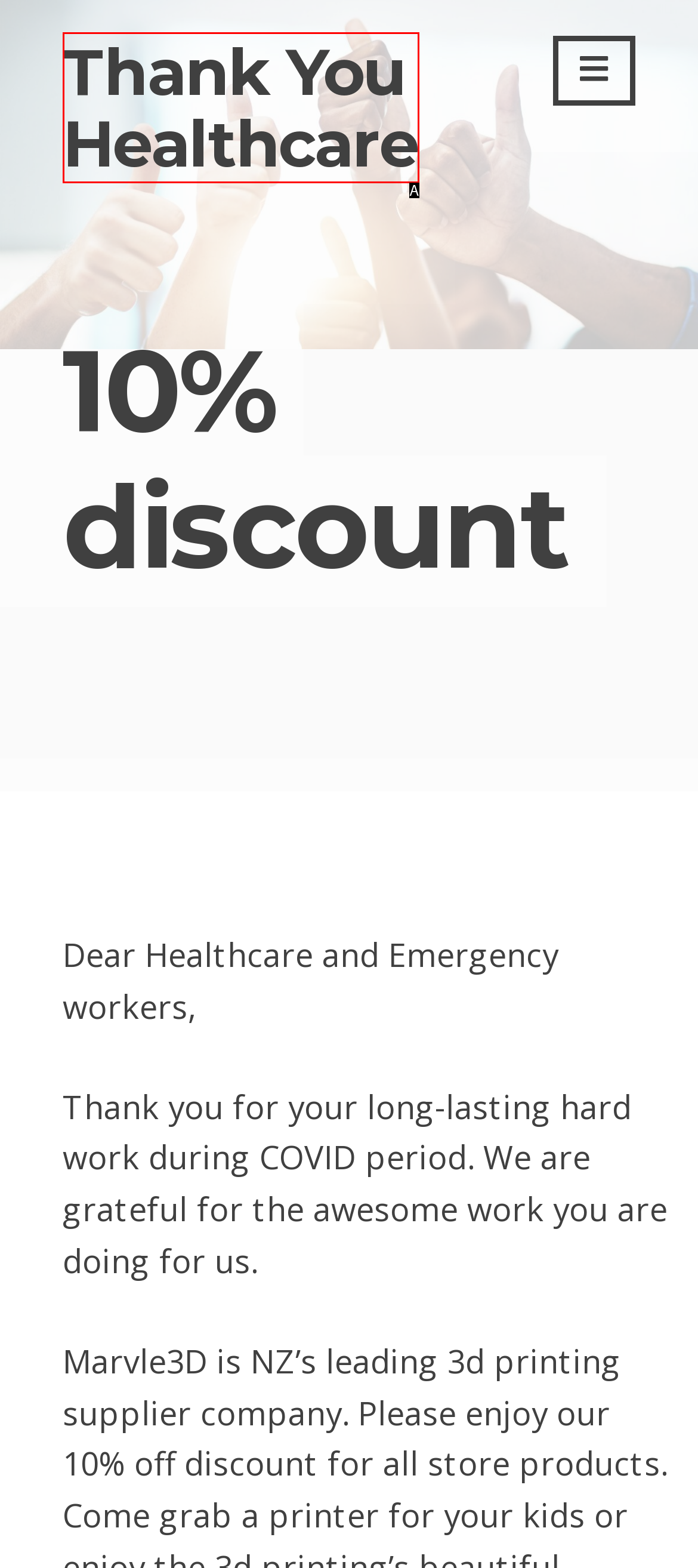Select the HTML element that best fits the description: Thank You Healthcare
Respond with the letter of the correct option from the choices given.

A